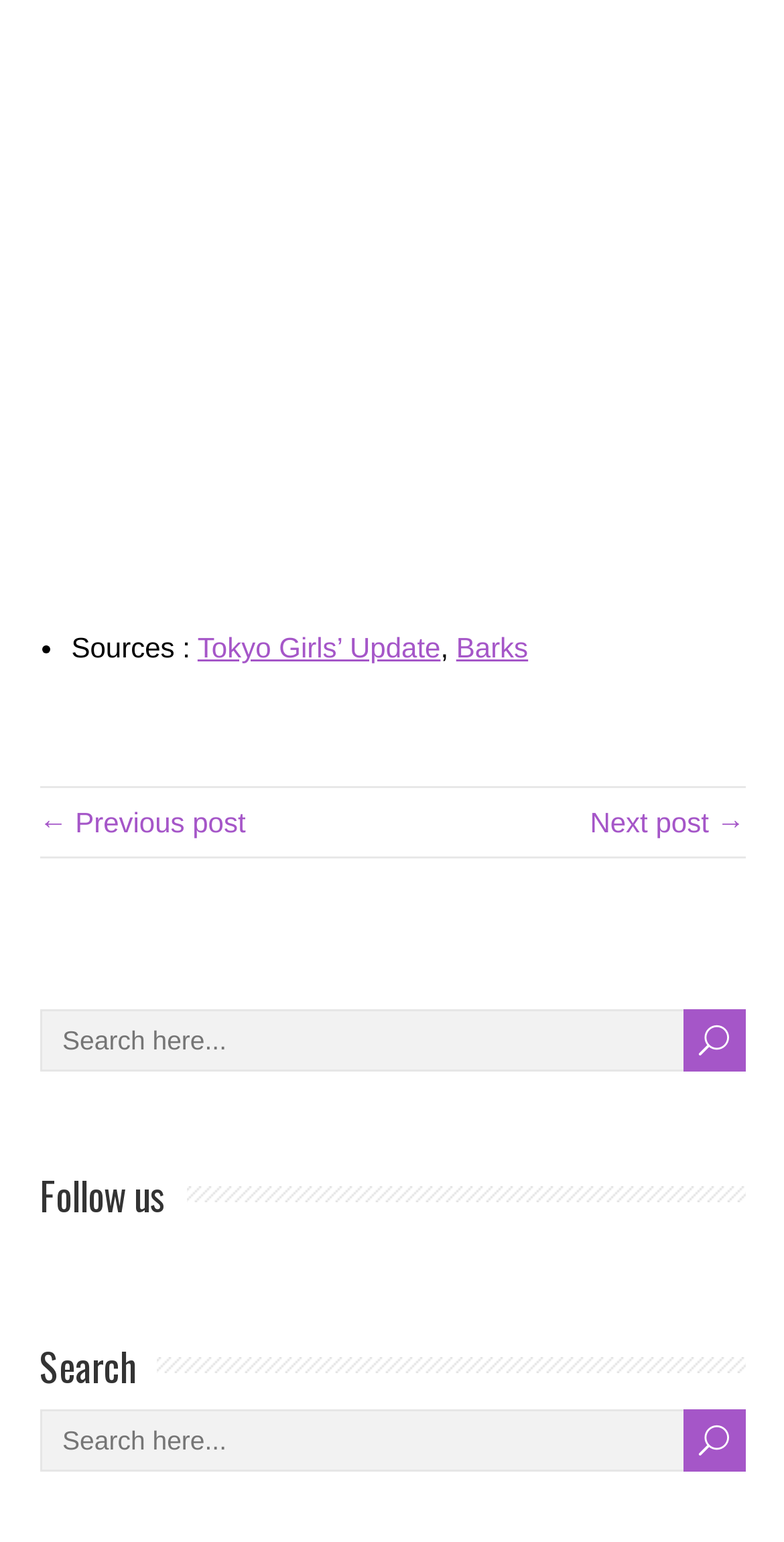What is the purpose of the textbox?
Kindly offer a detailed explanation using the data available in the image.

The textbox is labeled as 'Search here...' and is accompanied by a button with the label 'U'. This suggests that the purpose of the textbox is to allow users to search for something on the webpage.